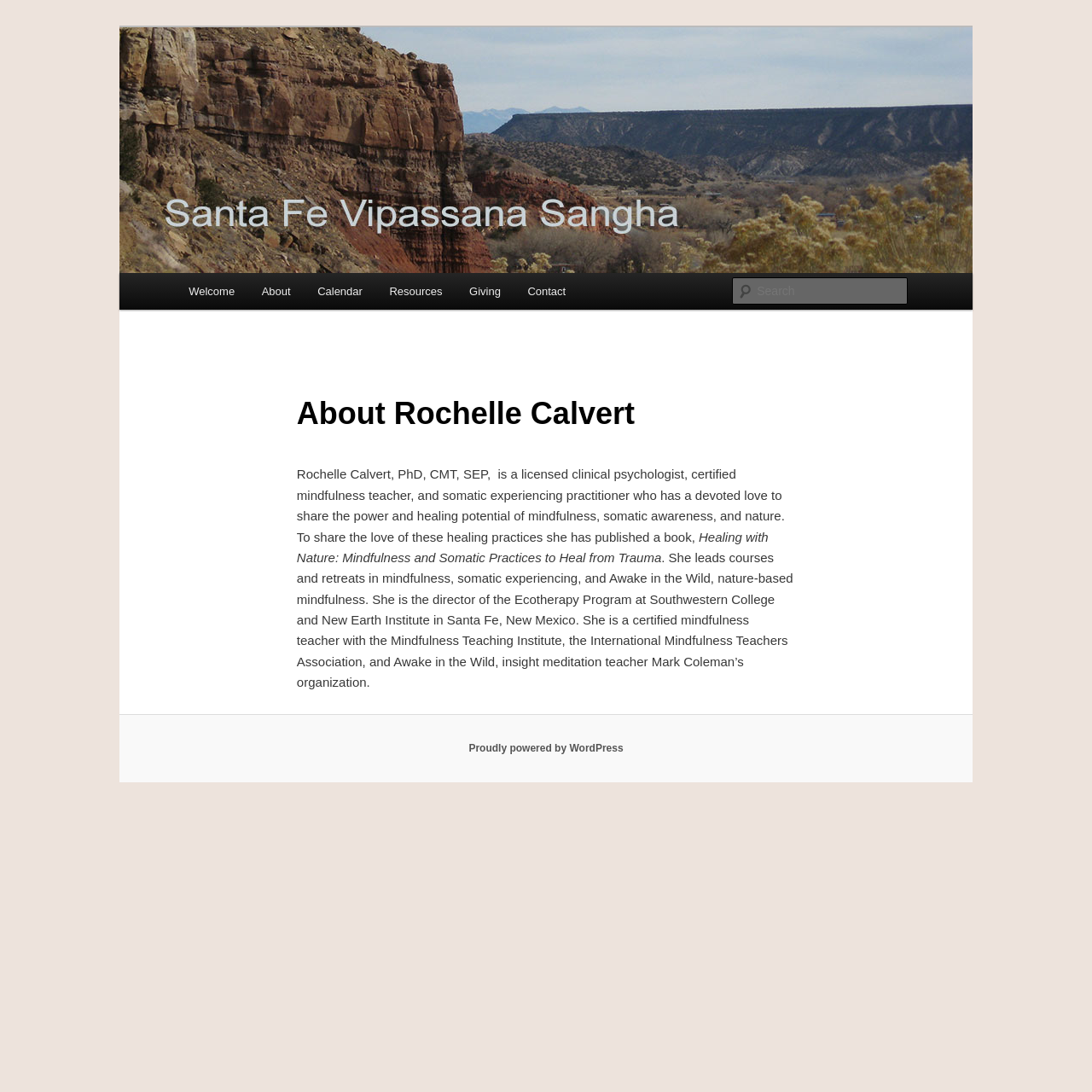Create a detailed description of the webpage's content and layout.

This webpage is about Rochelle Calvert, a licensed clinical psychologist, certified mindfulness teacher, and somatic experiencing practitioner. At the top left corner, there is a link to skip to the primary content. Below it, there is a heading that reads "Santa Fe Vipassana Sangha" with a link to the same name. Next to it, there is another heading that says "Vipassana Meditation Group". 

On the top right corner, there is an image of Santa Fe Vipassana Sangha with a link to the same name. Below the image, there is a search bar with a label "Search" and a textbox to input search queries. 

On the left side of the page, there is a main menu with links to "Welcome", "About", "Calendar", "Resources", "Giving", and "Contact". 

The main content of the page is an article about Rochelle Calvert, which includes a heading with her name and a brief description of her background and work. The text describes her as a devoted mindfulness teacher and somatic awareness practitioner who has published a book titled "Healing with Nature: Mindfulness and Somatic Practices to Heal from Trauma". It also mentions that she leads courses and retreats in mindfulness, somatic experiencing, and Awake in the Wild, nature-based mindfulness, and is the director of the Ecotherapy Program at Southwestern College and New Earth Institute in Santa Fe, New Mexico. 

At the bottom of the page, there is a footer section with a link that reads "Proudly powered by WordPress".